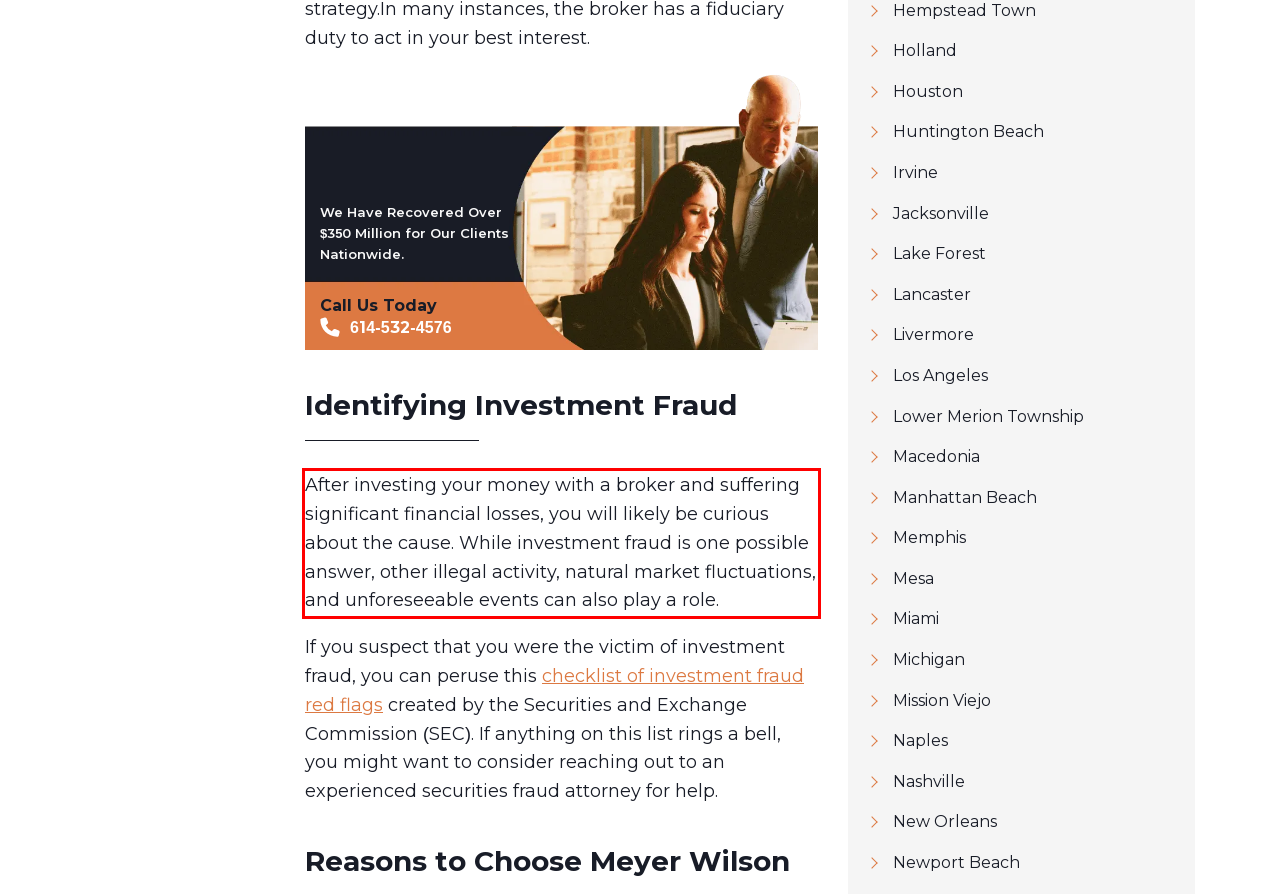Examine the webpage screenshot and use OCR to obtain the text inside the red bounding box.

After investing your money with a broker and suffering significant financial losses, you will likely be curious about the cause. While investment fraud is one possible answer, other illegal activity, natural market fluctuations, and unforeseeable events can also play a role.